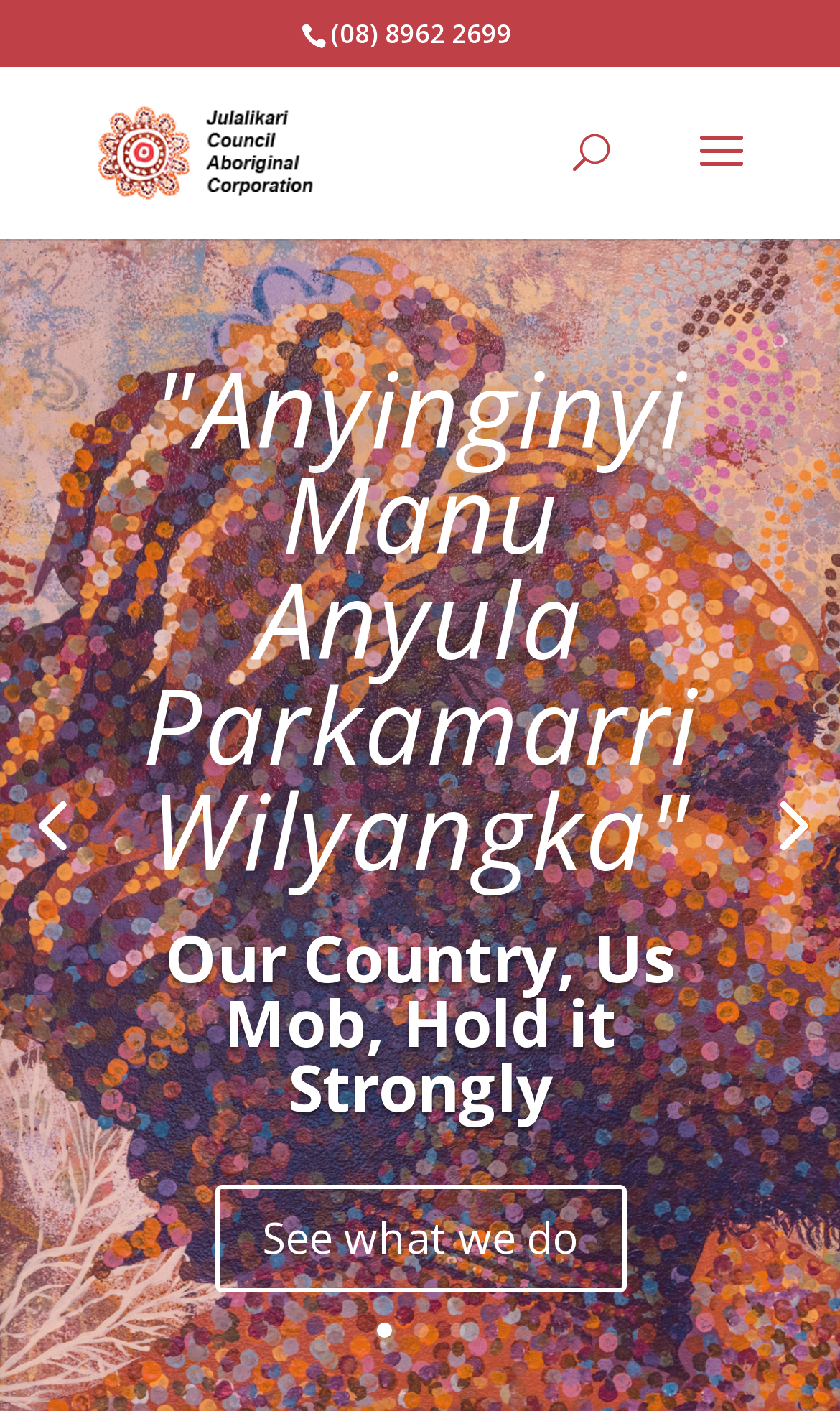Please specify the bounding box coordinates of the clickable region necessary for completing the following instruction: "Call the phone number". The coordinates must consist of four float numbers between 0 and 1, i.e., [left, top, right, bottom].

[0.394, 0.011, 0.609, 0.037]